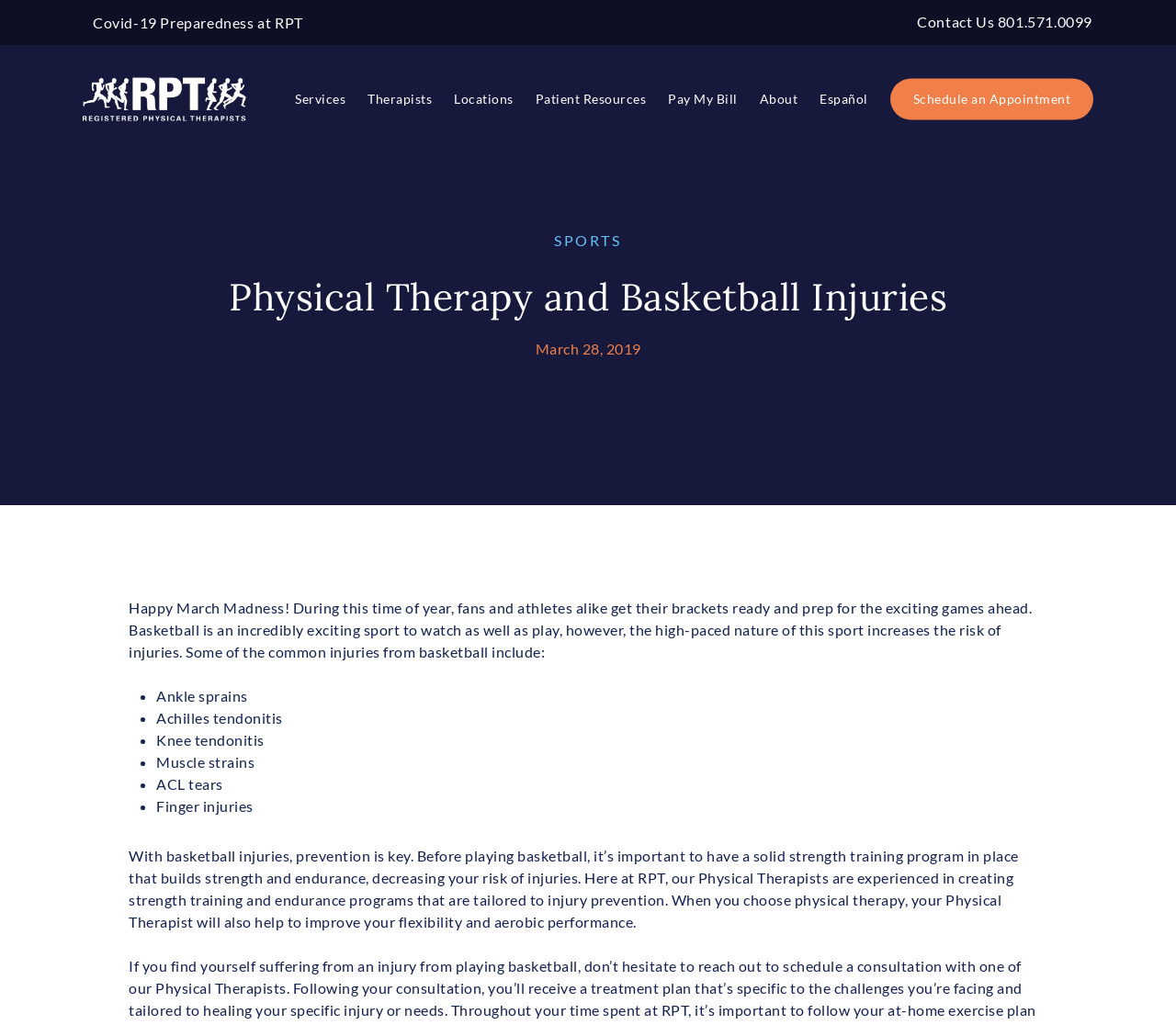Provide a one-word or short-phrase answer to the question:
What is the purpose of physical therapy for basketball?

Reduce injury time, fortify body, maximize performance